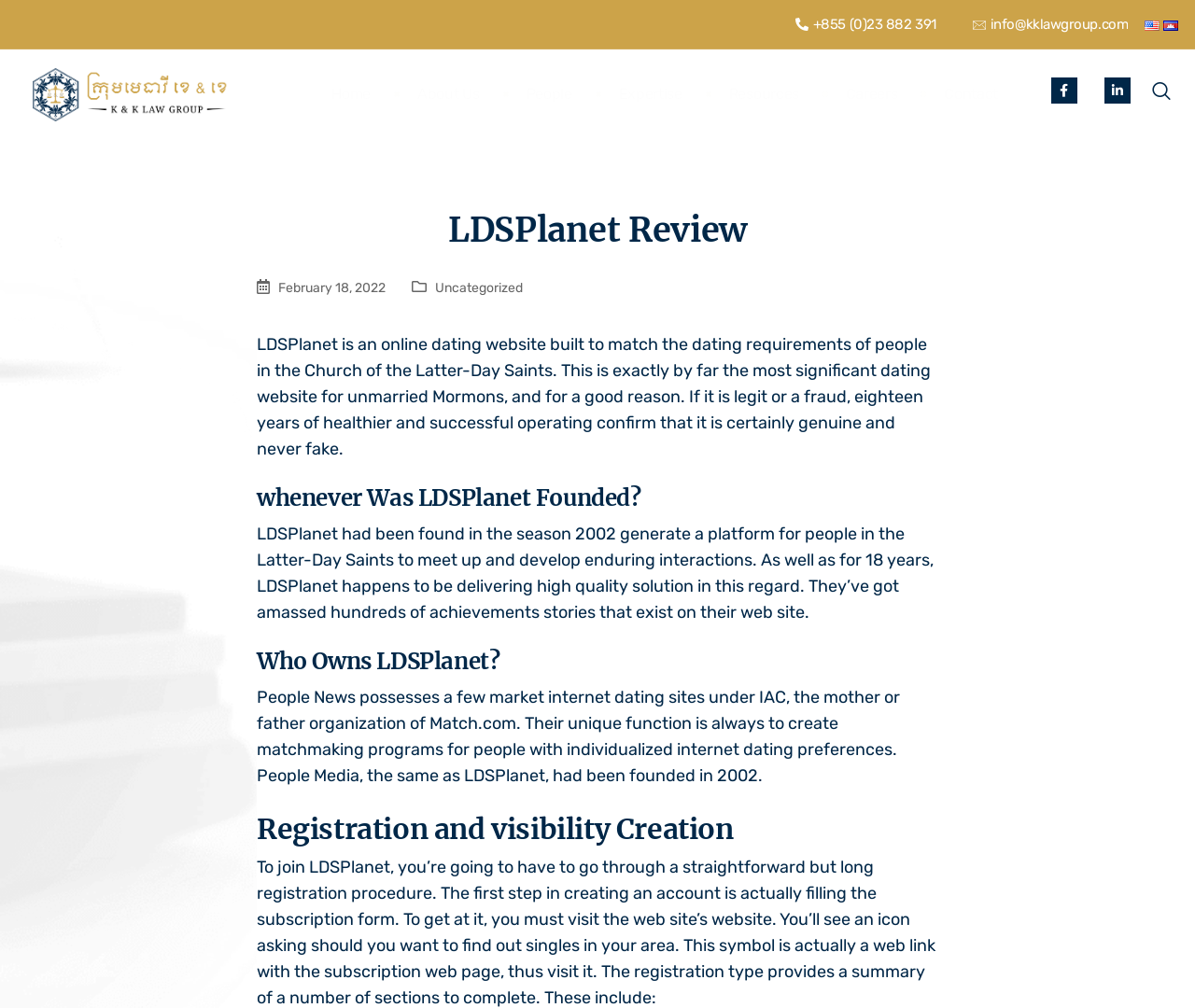Please determine the bounding box coordinates for the UI element described here. Use the format (top-left x, top-left y, bottom-right x, bottom-right y) with values bounded between 0 and 1: About Us

[0.33, 0.08, 0.421, 0.108]